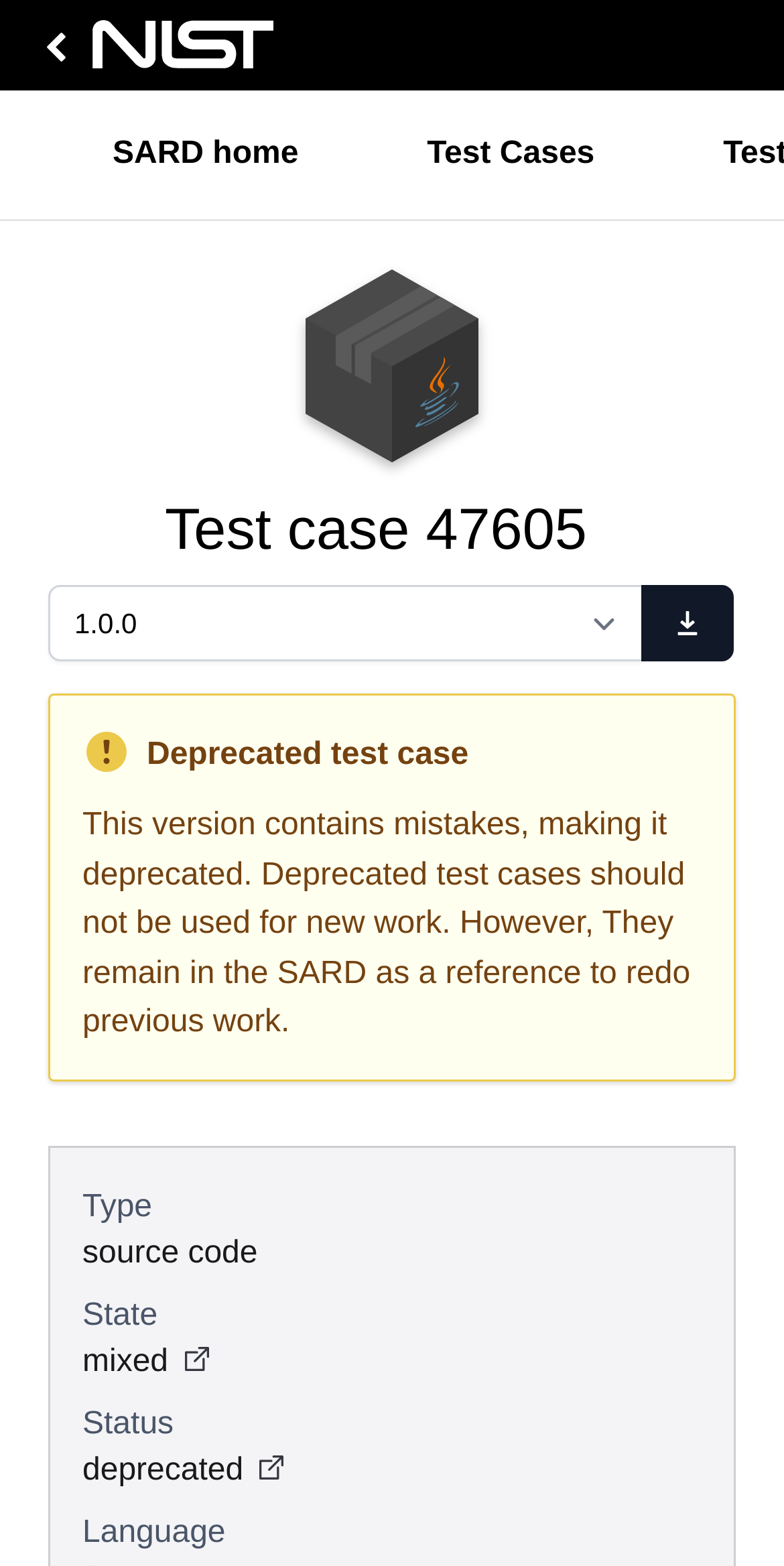Give a detailed explanation of the elements present on the webpage.

The webpage is about the Software Assurance Reference Dataset (SARD) test case 47605. At the top left, there is a link to the National Institute of Standards and Technology, accompanied by an image of the institute's logo. Below this, there are two links: "SARD home" and "Test Cases", with the latter having an image of a package illustrating a test case to its right. 

On the top right, there is a heading "Test case 47605". Below this, there is a combobox to select a version, a link to download, and a static text indicating that the test case is deprecated. The deprecated test case warning is explained in a paragraph of text, stating that it should not be used for new work but remains as a reference for previous work.

Below the warning, there is a list of details about the test case, including its type, state, status, and language. Each detail has a term and a description, with some descriptions being links, such as "mixed" and "deprecated", which have accompanying images.